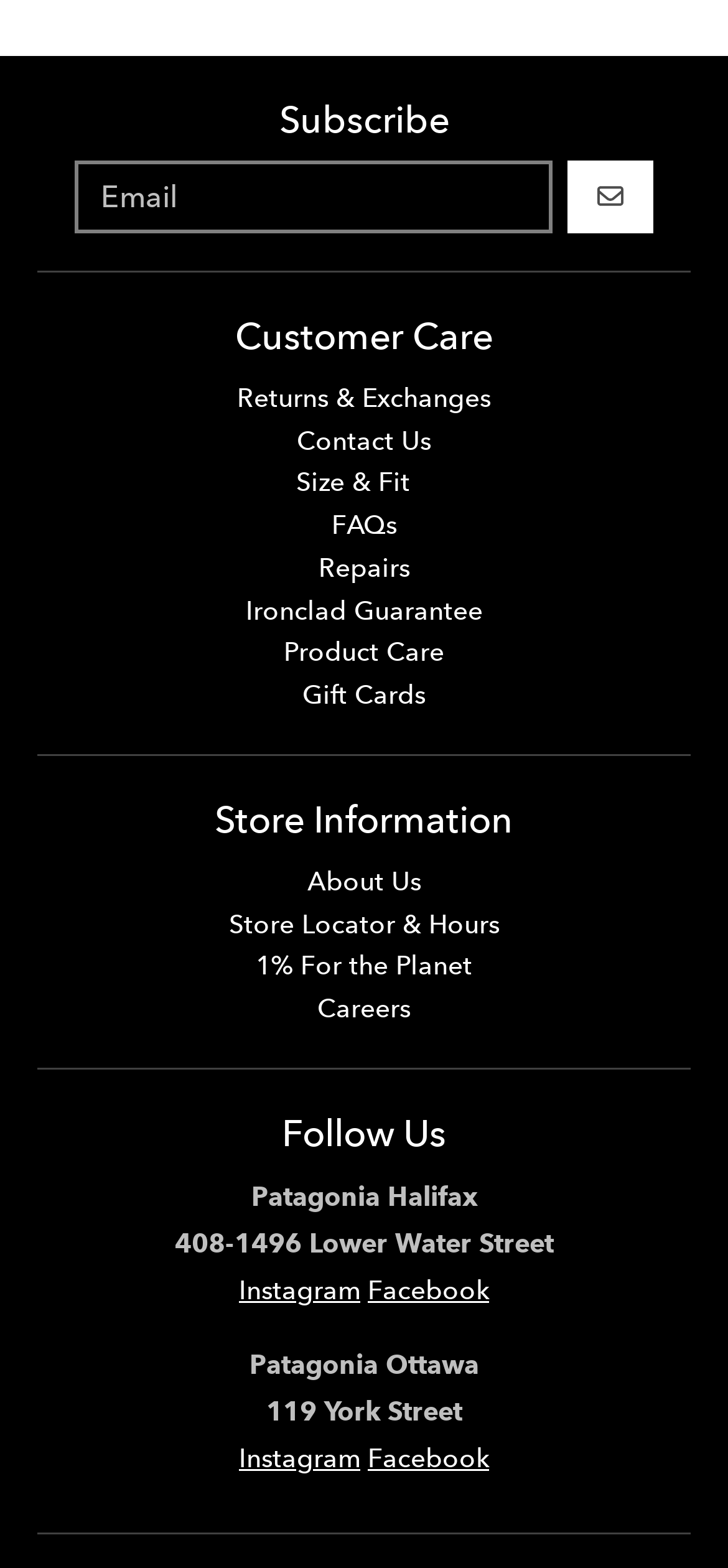Please specify the bounding box coordinates of the clickable section necessary to execute the following command: "Contact customer care".

[0.408, 0.27, 0.592, 0.291]